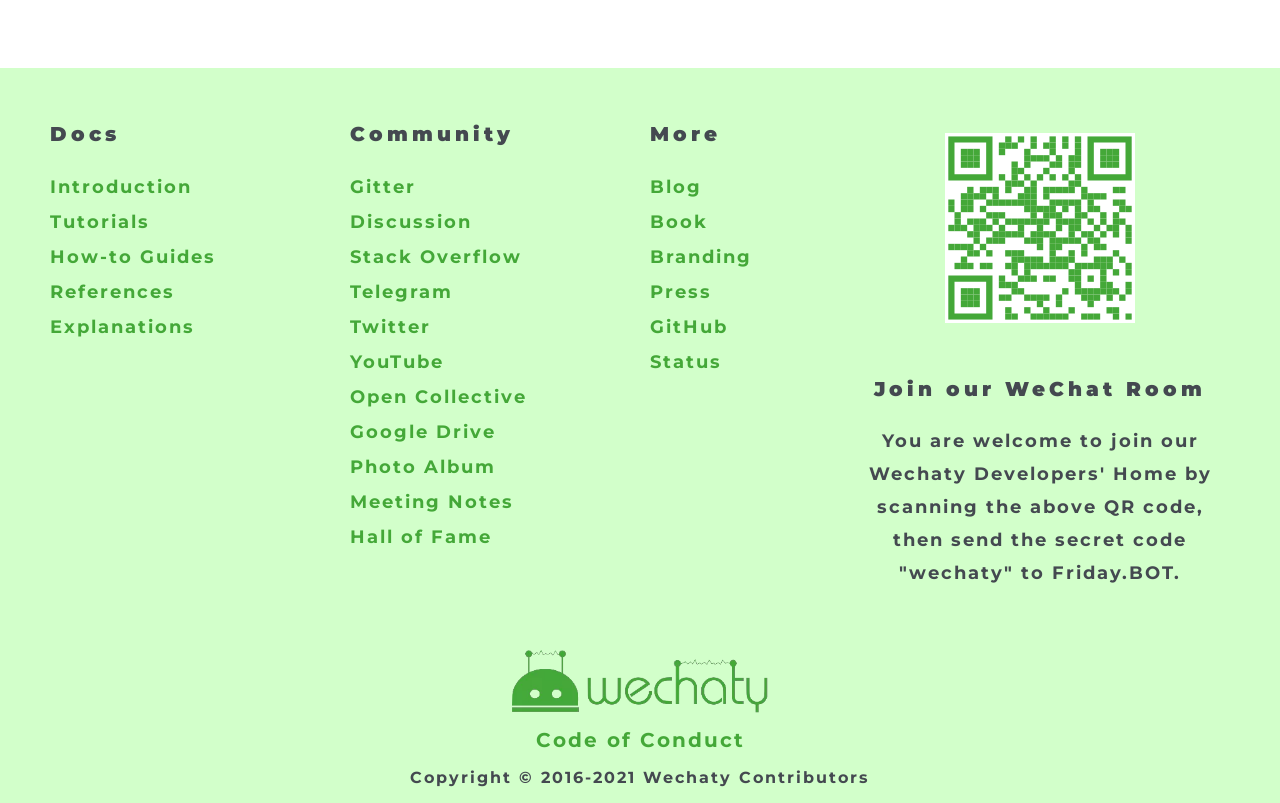What is the last link under 'More'?
Refer to the image and provide a concise answer in one word or phrase.

Status